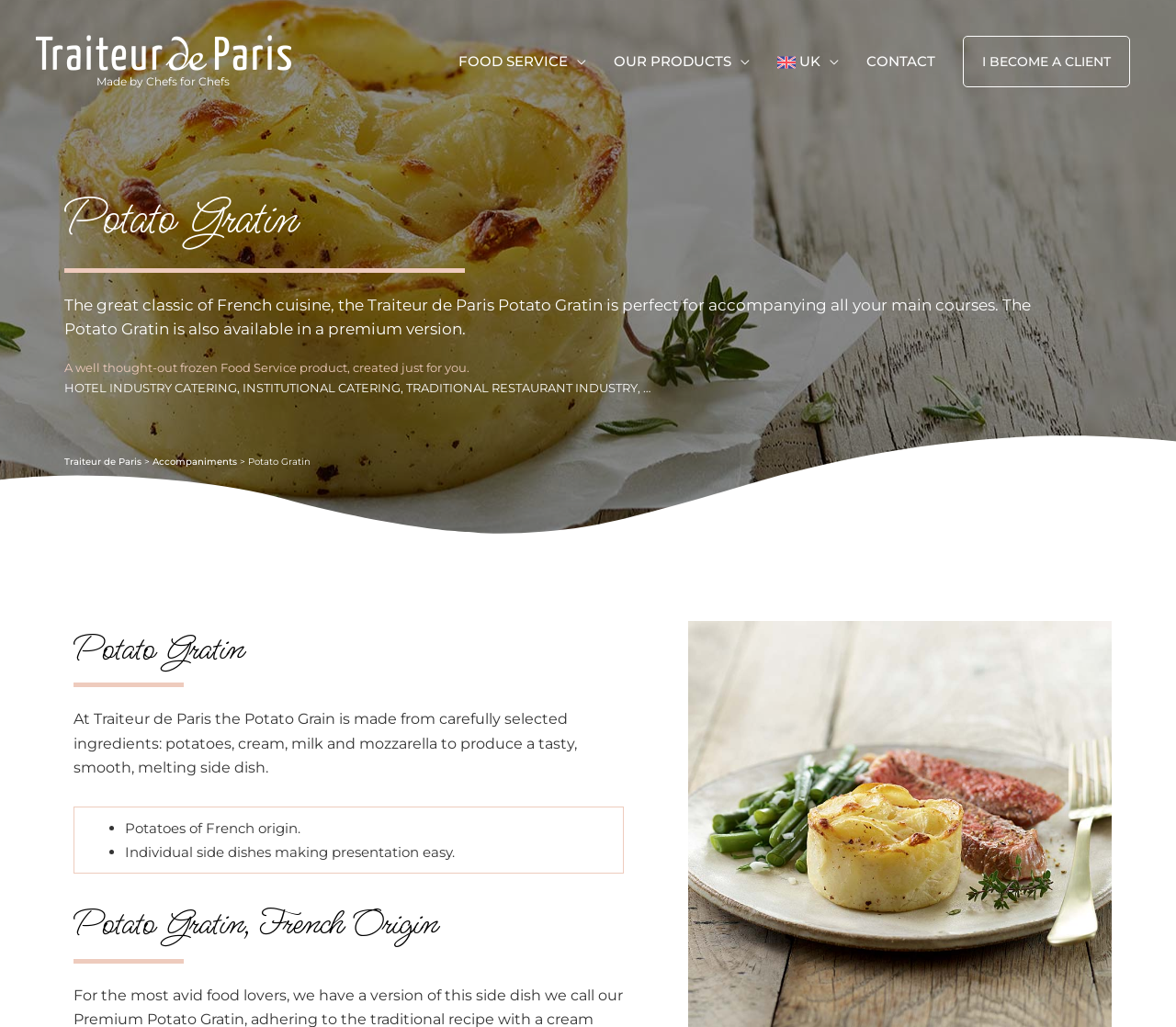Please provide a detailed answer to the question below based on the screenshot: 
What is the benefit of the individual side dishes?

I determined the benefit of the individual side dishes by reading the text that describes the characteristics of the Potato Gratin. It mentions that the individual side dishes make presentation easy, which suggests that the benefit is that it is convenient to serve and present the dish.